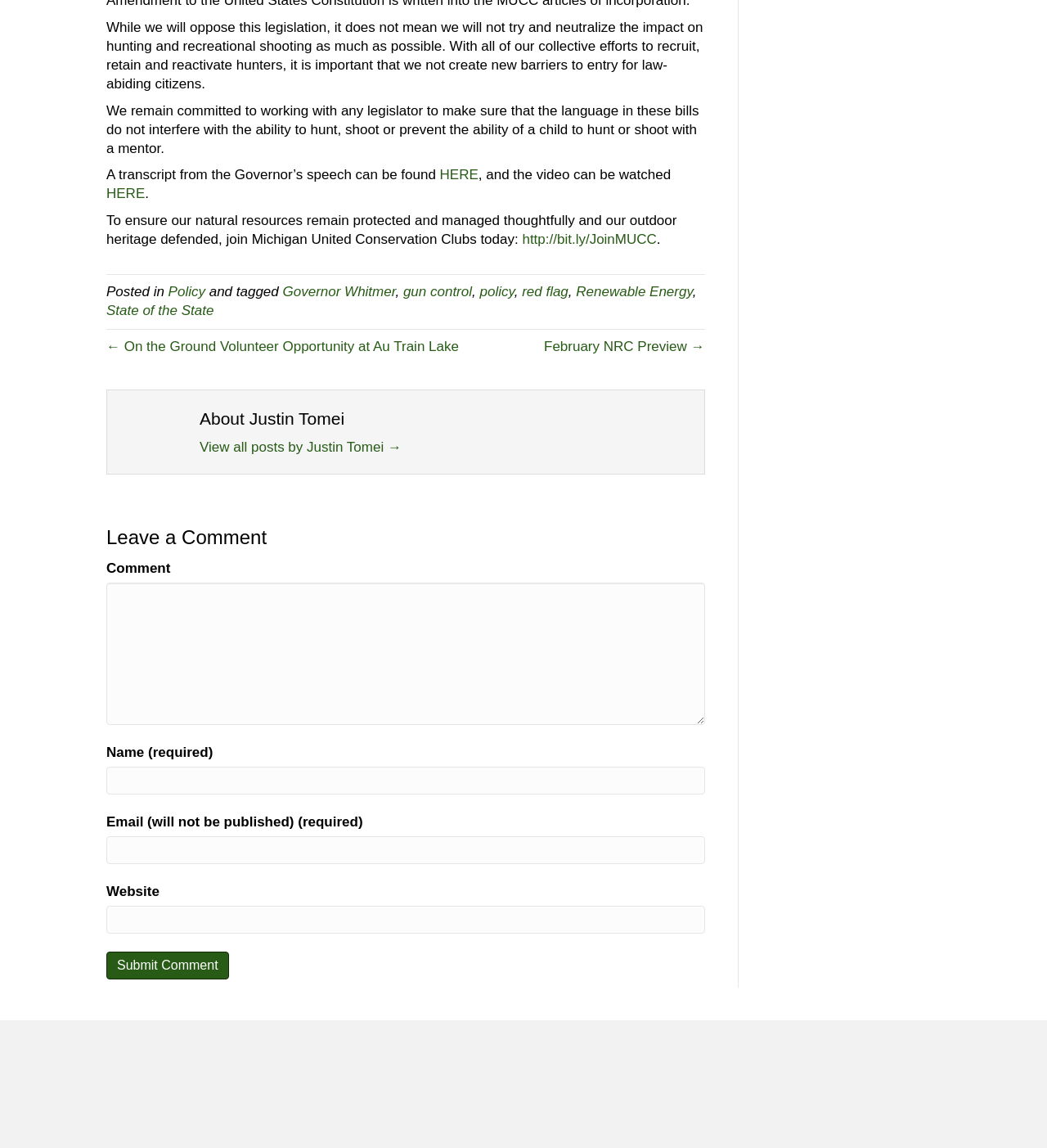What is the topic of the Governor's speech?
Please look at the screenshot and answer using one word or phrase.

State of the State